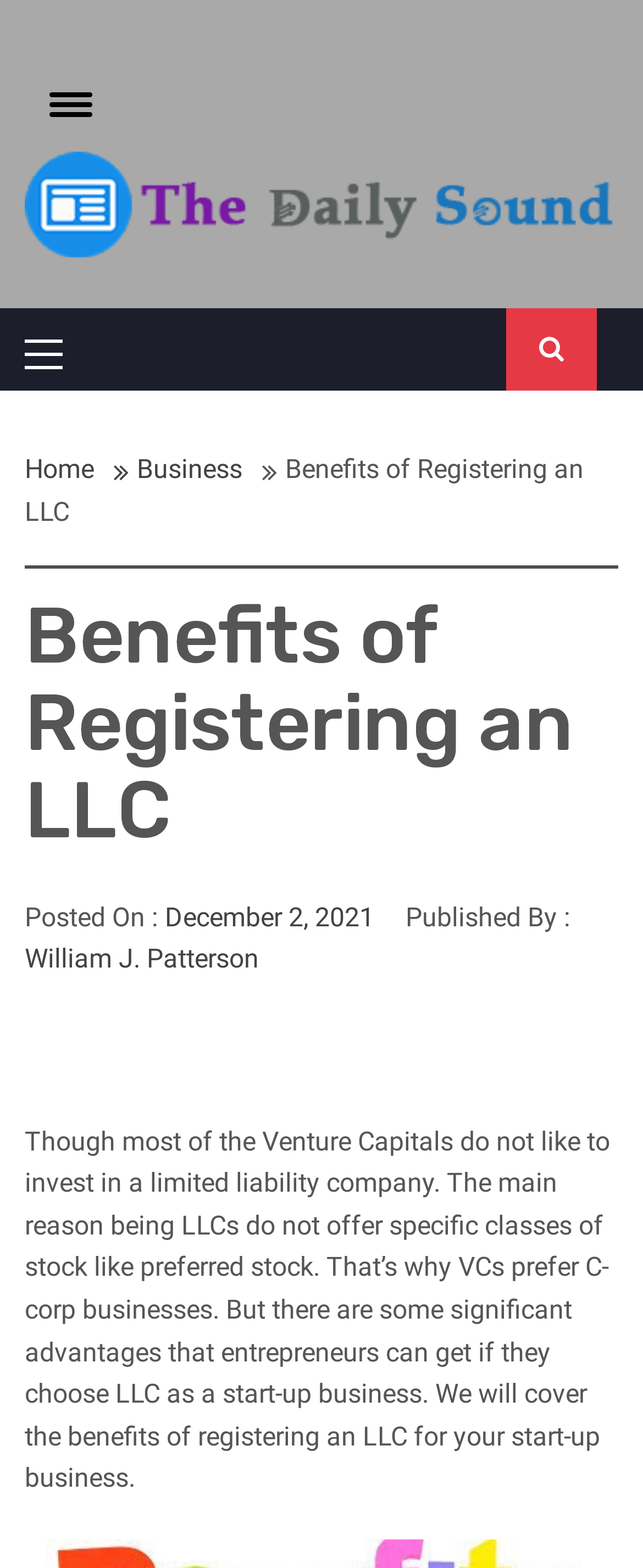Pinpoint the bounding box coordinates of the clickable element to carry out the following instruction: "Toggle menu."

[0.038, 0.032, 0.167, 0.097]